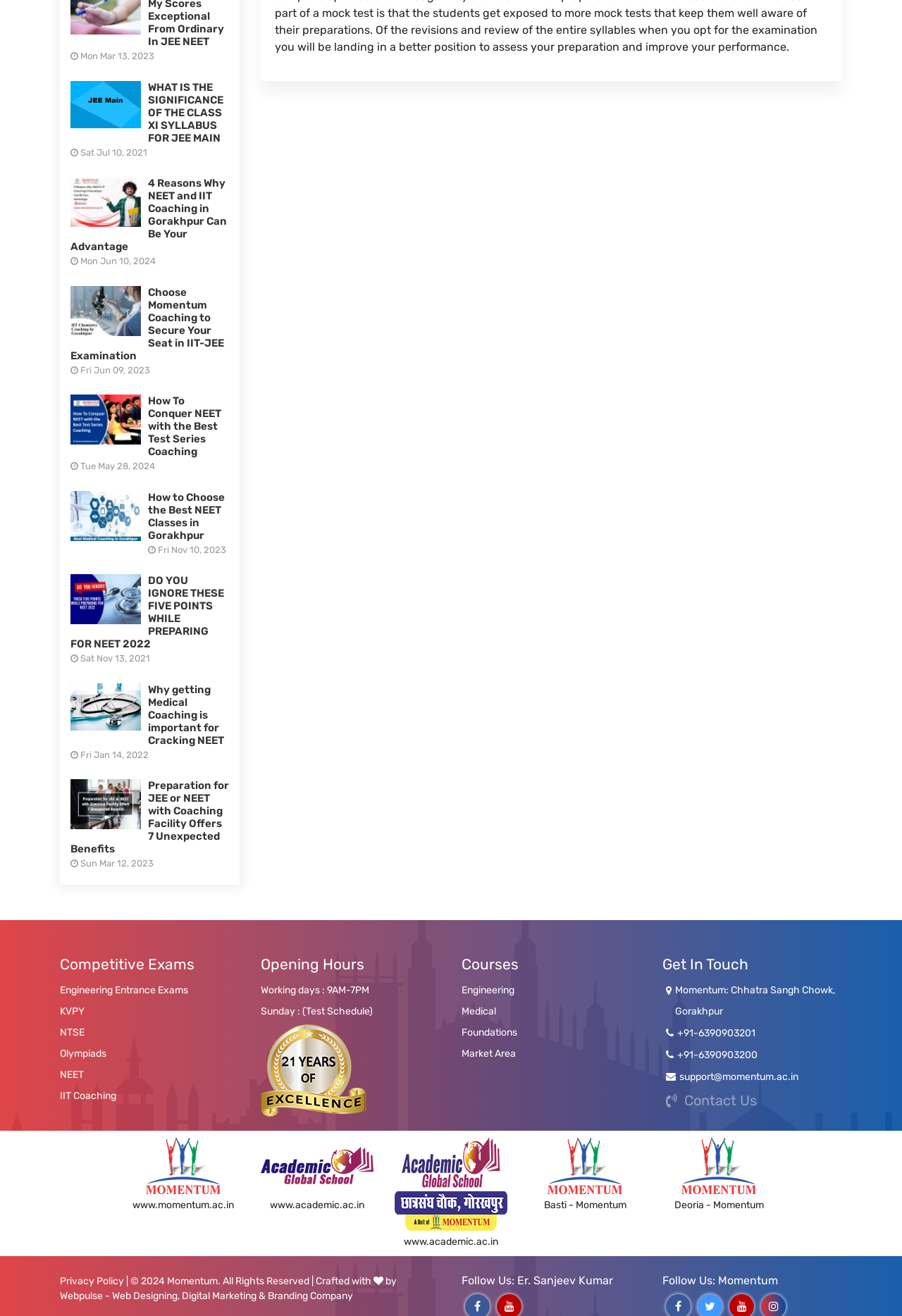Please find the bounding box coordinates for the clickable element needed to perform this instruction: "Click the Rosetta Commons logo".

None